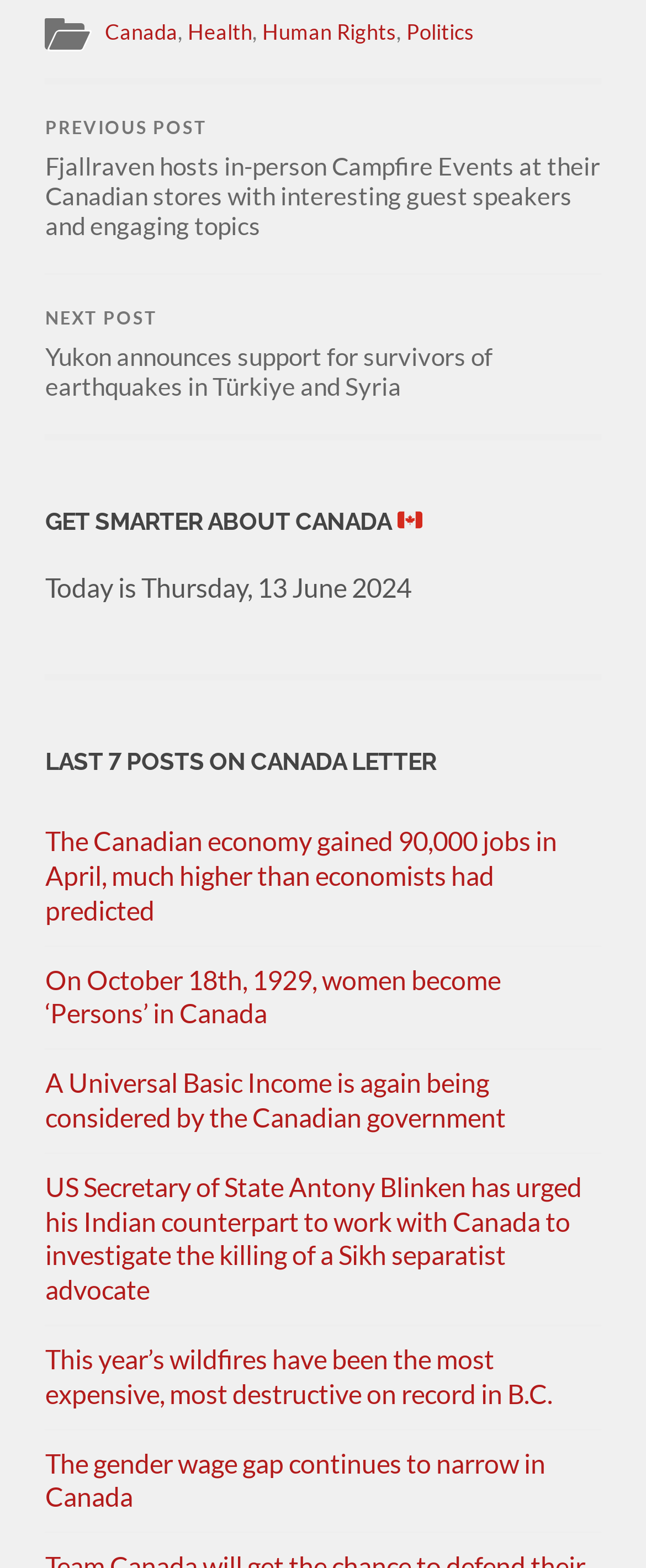What is the current day of the week?
Refer to the image and provide a concise answer in one word or phrase.

Thursday